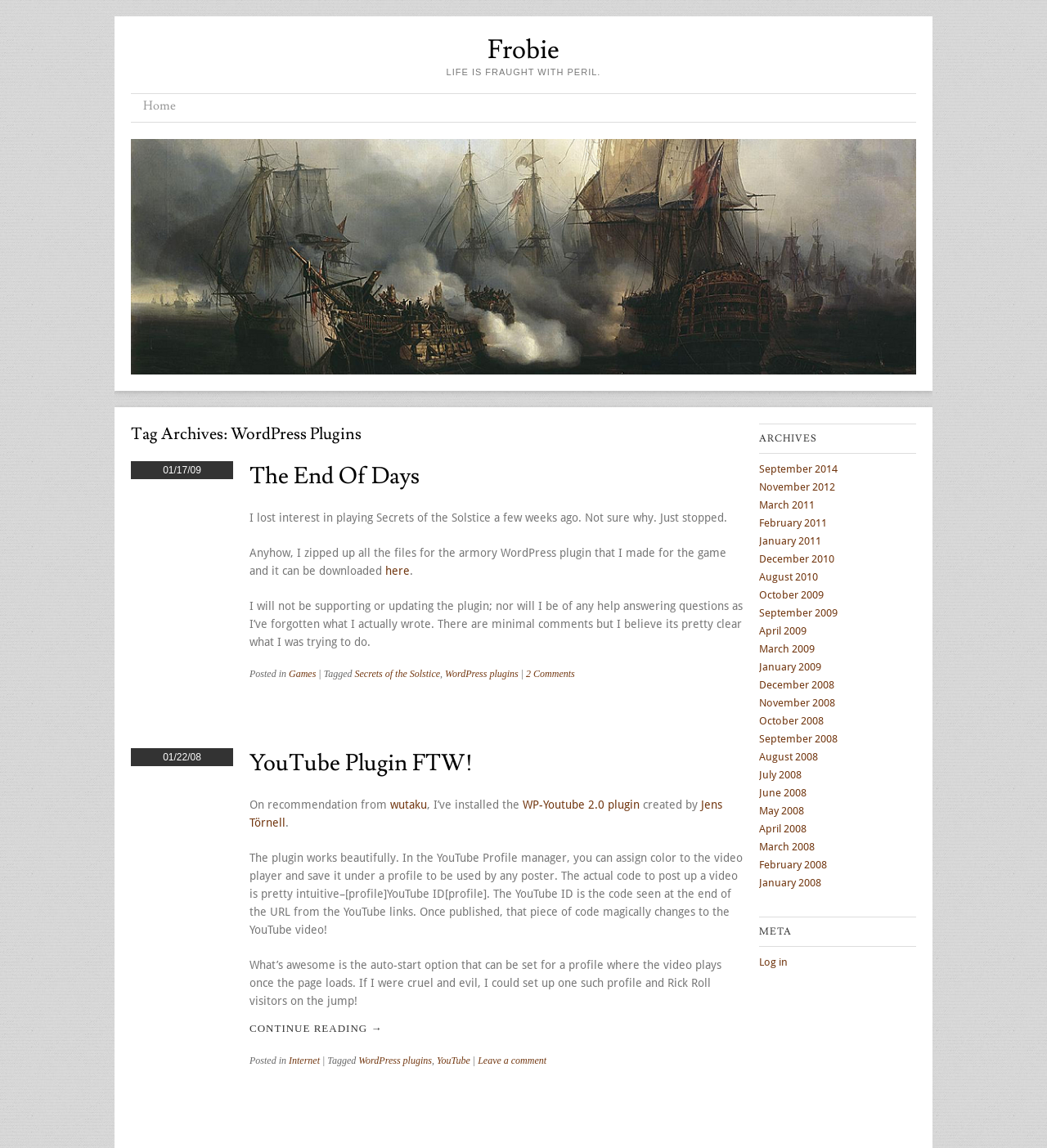Using details from the image, please answer the following question comprehensively:
How many comments are there on the second article?

The second article has no comments yet, as indicated by the 'Leave a comment' link at the bottom of the article.